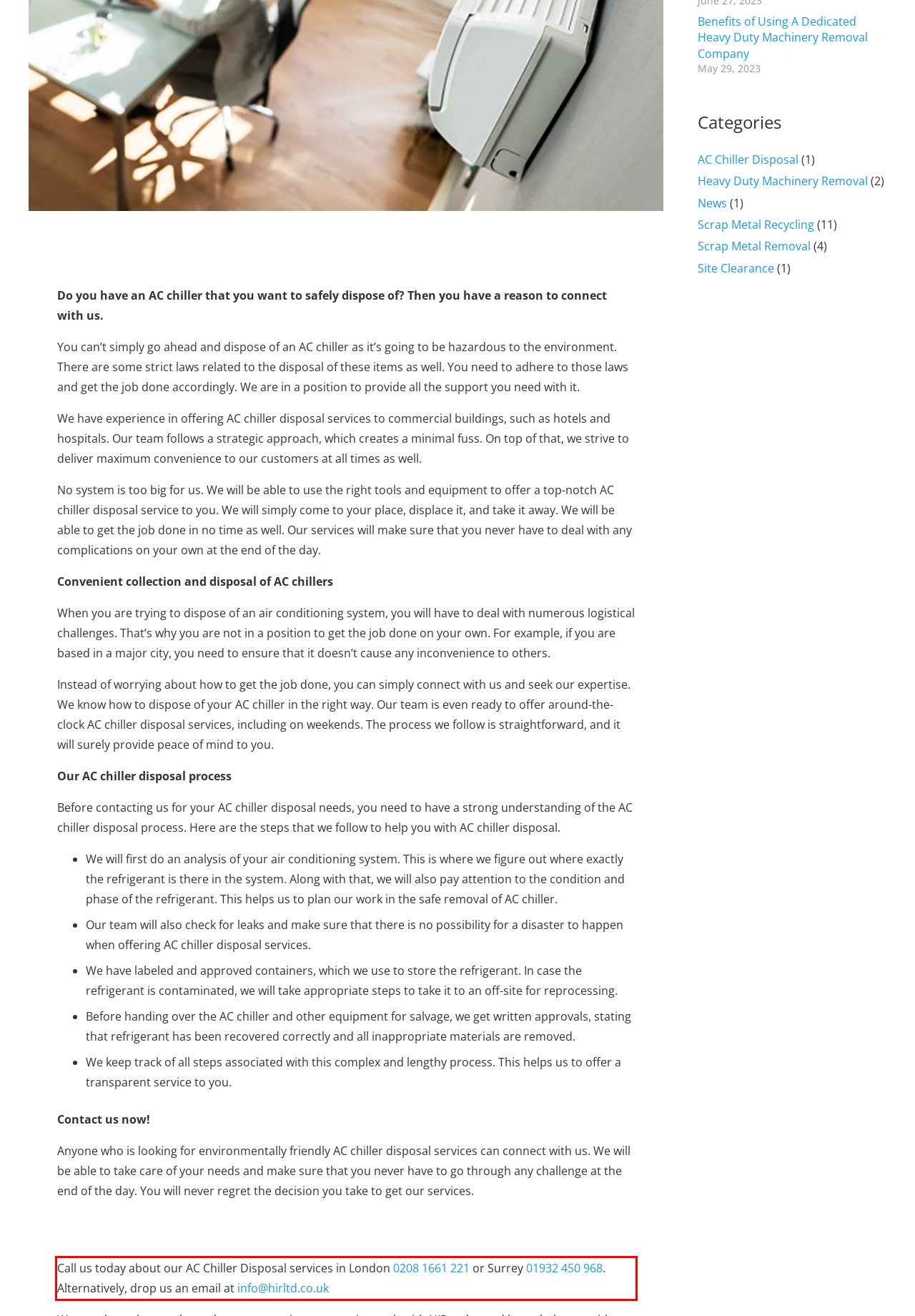Please examine the webpage screenshot containing a red bounding box and use OCR to recognize and output the text inside the red bounding box.

Call us today about our AC Chiller Disposal services in London 0208 1661 221 or Surrey 01932 450 968. Alternatively, drop us an email at info@hirltd.co.uk